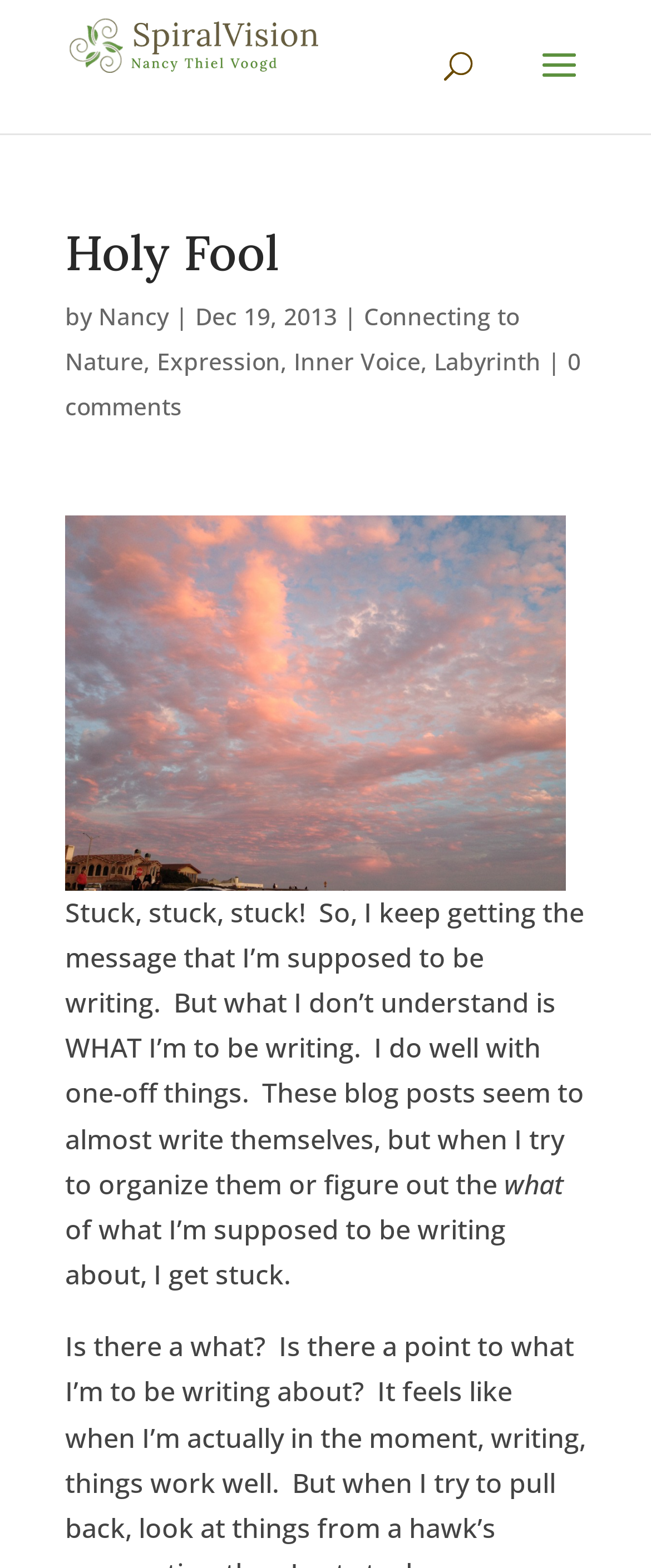Can you give a comprehensive explanation to the question given the content of the image?
What is the theme of the blog post?

The theme of the blog post can be inferred by reading the text of the blog post, which mentions being stuck and trying to figure out what to write about. This suggests that the theme of the blog post is writing or writing struggles.